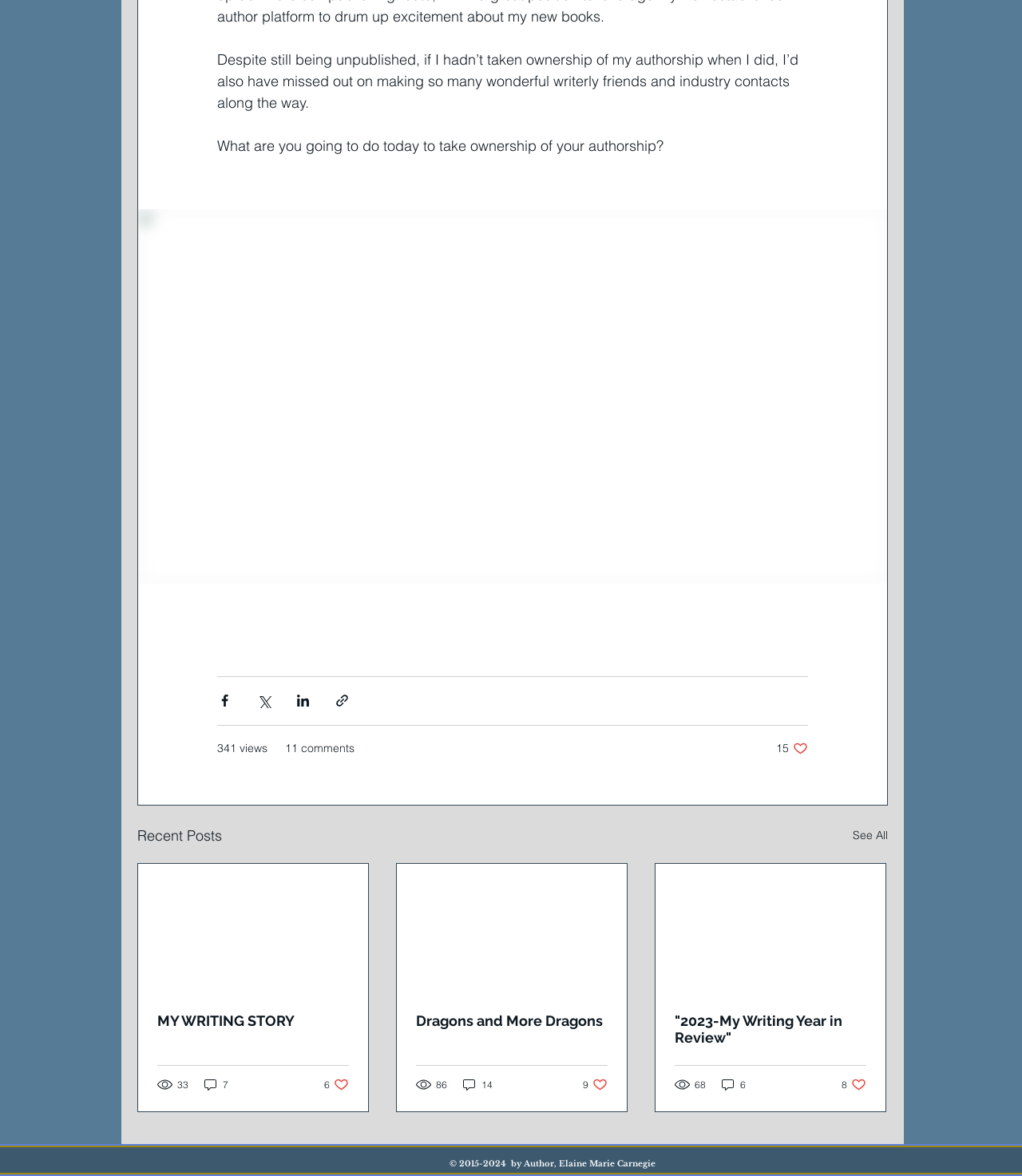What is the purpose of the button with the text 'Share via Facebook'?
Analyze the image and provide a thorough answer to the question.

The button with the text 'Share via Facebook' is intended to allow users to share content on Facebook, as indicated by its position and text. This suggests that the website allows users to share articles or posts on social media platforms.